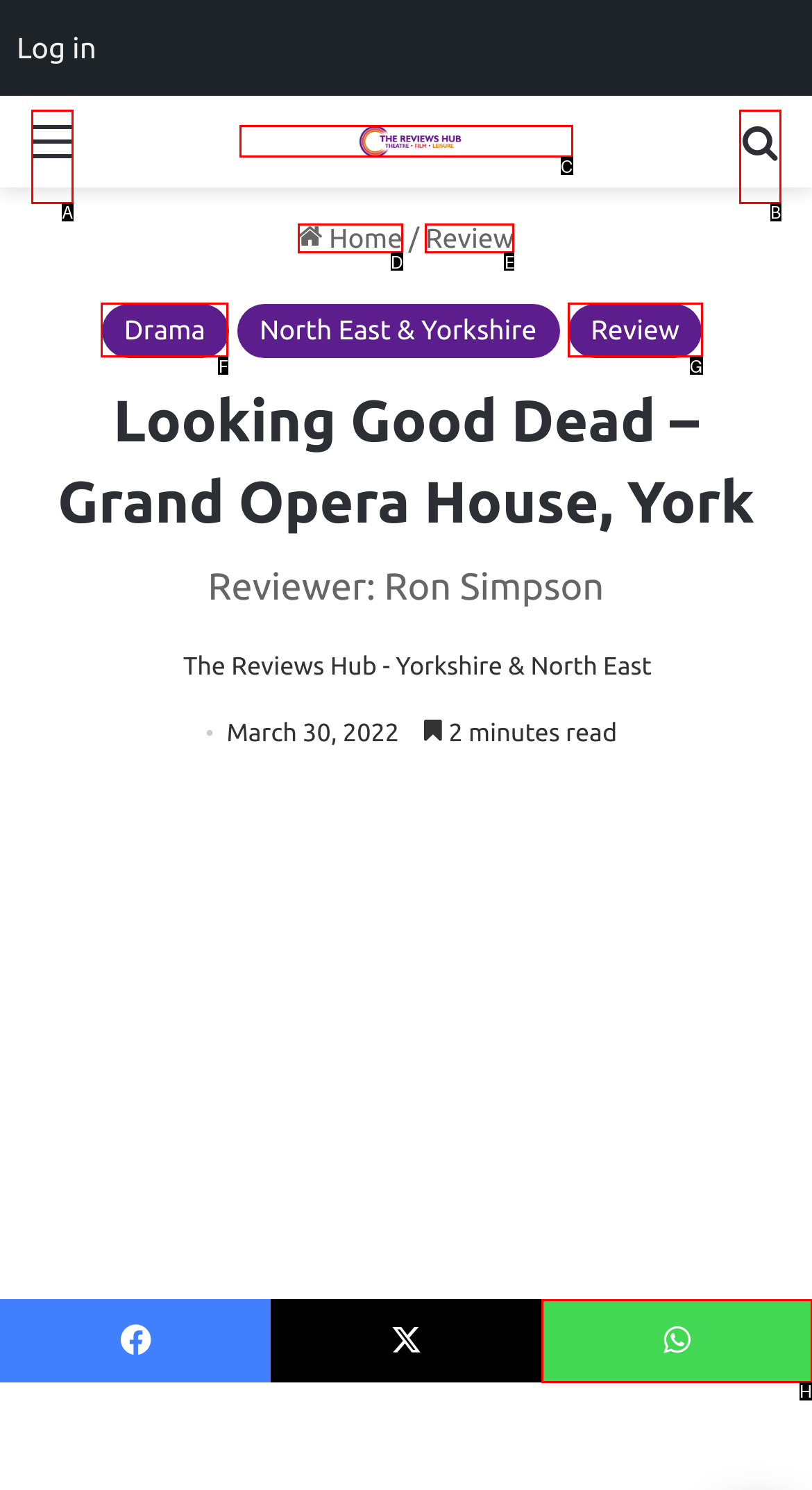Identify the HTML element you need to click to achieve the task: Go to Home. Respond with the corresponding letter of the option.

D